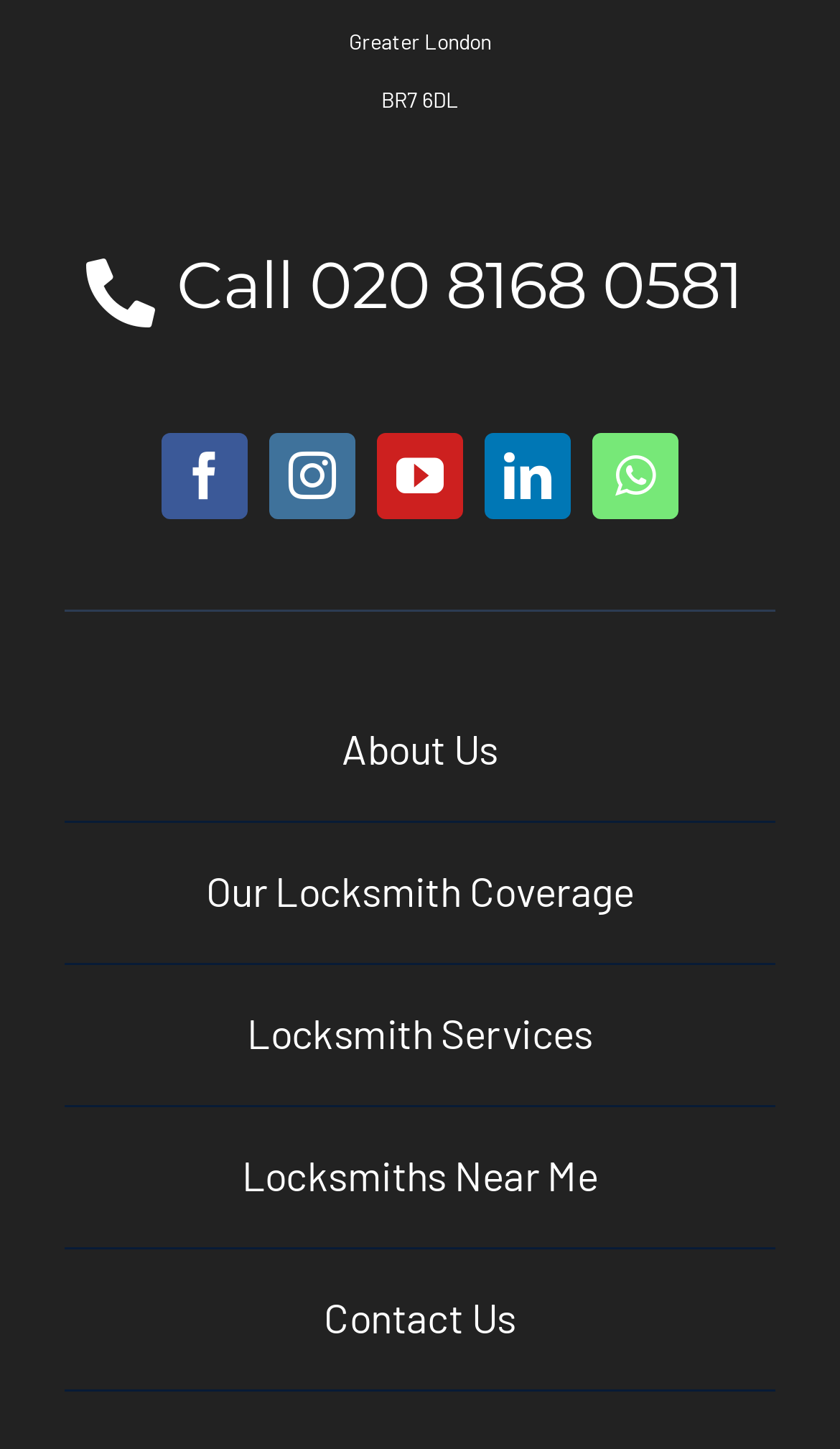Please locate the bounding box coordinates of the element's region that needs to be clicked to follow the instruction: "Visit the Facebook page". The bounding box coordinates should be provided as four float numbers between 0 and 1, i.e., [left, top, right, bottom].

[0.192, 0.299, 0.295, 0.358]